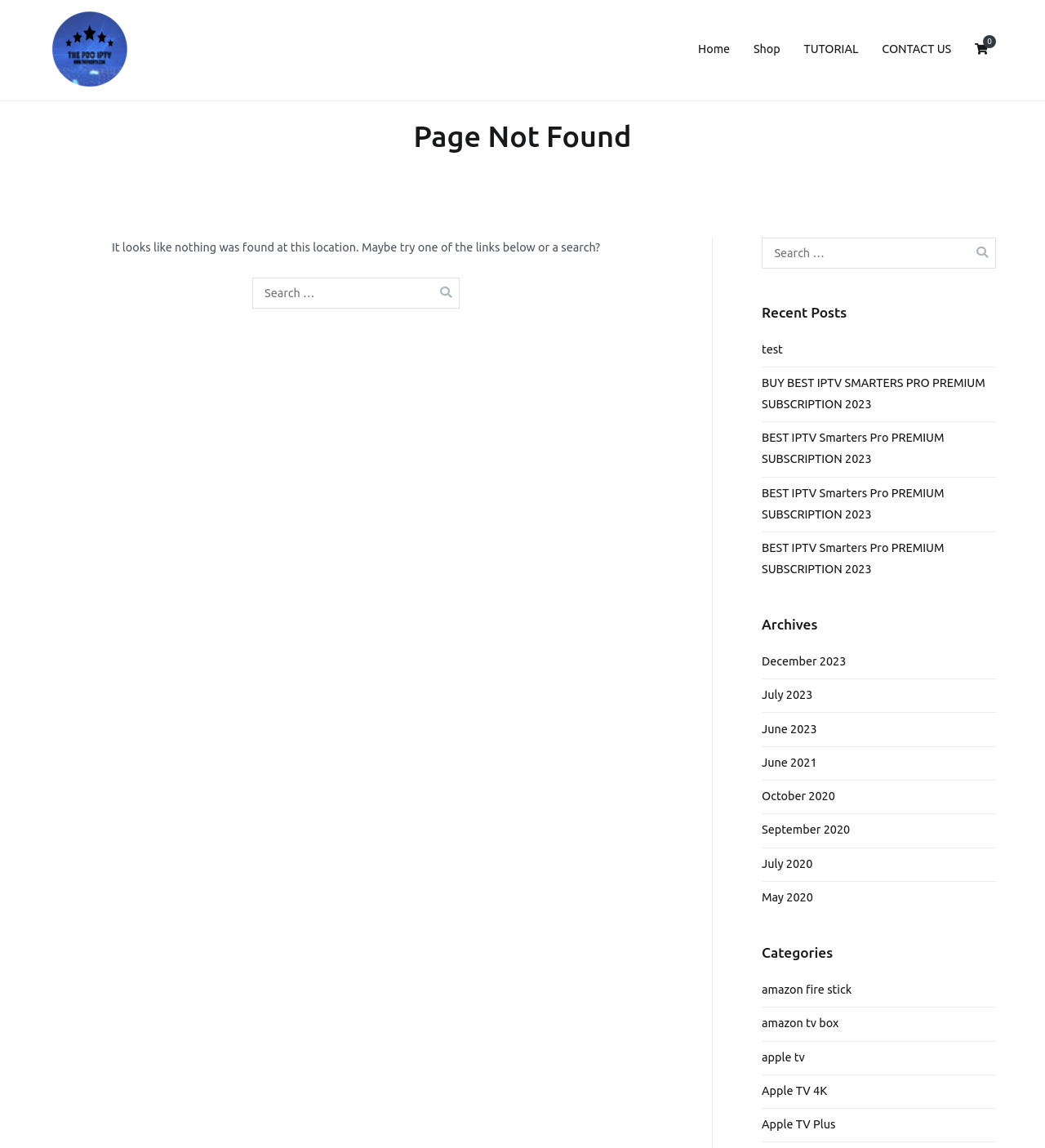Please look at the image and answer the question with a detailed explanation: What is the last archive?

I looked at the 'Archives' section and found the last link, which is 'May 2020'. Therefore, the last archive is 'May 2020'.